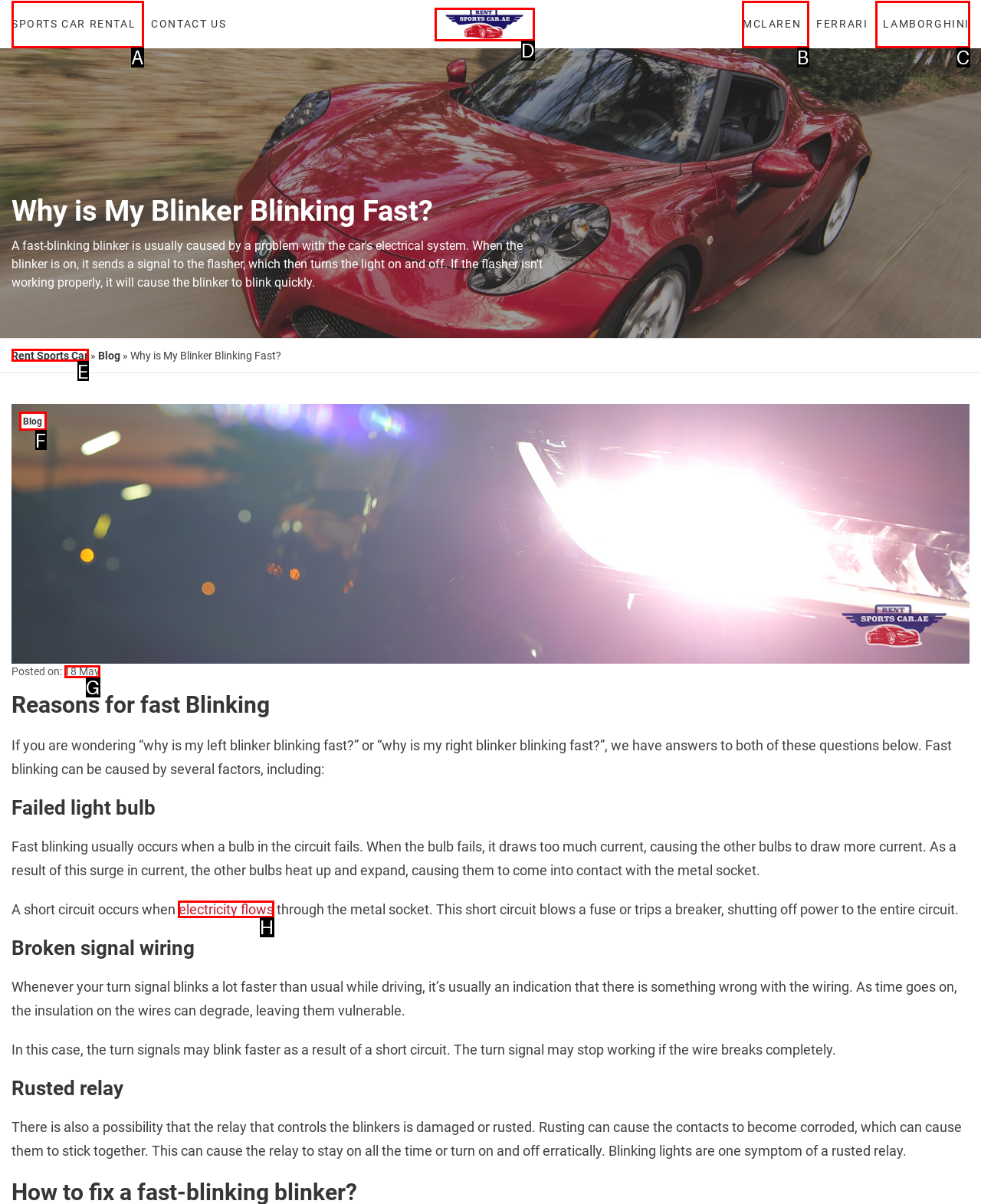To execute the task: Click on 'electricity flows', which one of the highlighted HTML elements should be clicked? Answer with the option's letter from the choices provided.

H